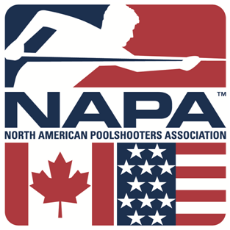Summarize the image with a detailed description that highlights all prominent details.

This image displays the logo of the North American Poolshooters Association (NAPA). The design features a silhouette of a pool player poised to take a shot, prominently set against a background that showcases both the Canadian and American flags, symbolizing the association's North American reach. The acronym "NAPA" is bold and uppercase, with the full name, "North American Poolshooters Association," clearly stated beneath it. The logo represents NAPA's commitment to fostering competitive pool leagues in Canada and the United States, emphasizing community, sportsmanship, and a unique approach to amateur league play.